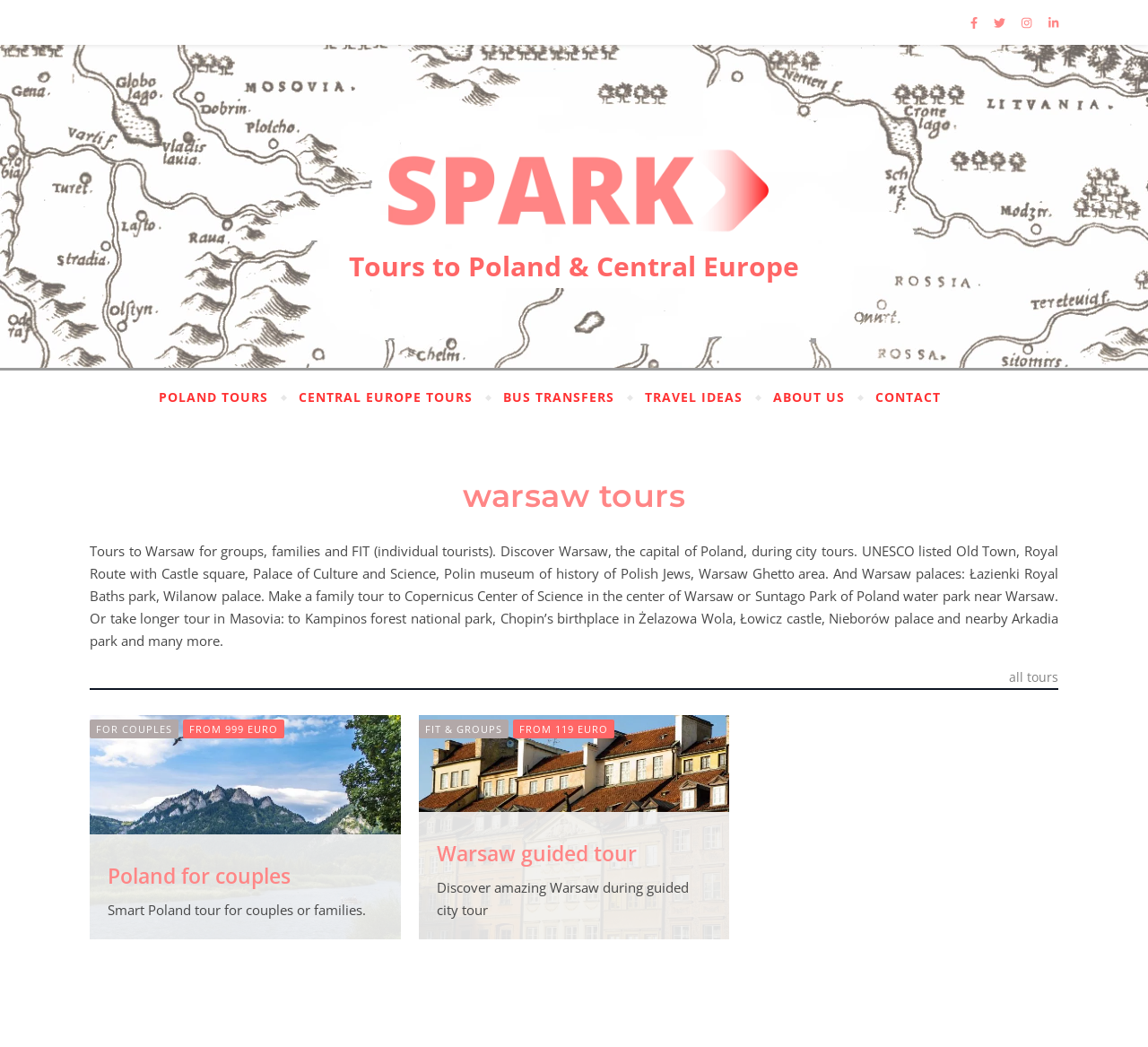Pinpoint the bounding box coordinates of the clickable area needed to execute the instruction: "Click on Technical writing samples". The coordinates should be specified as four float numbers between 0 and 1, i.e., [left, top, right, bottom].

None